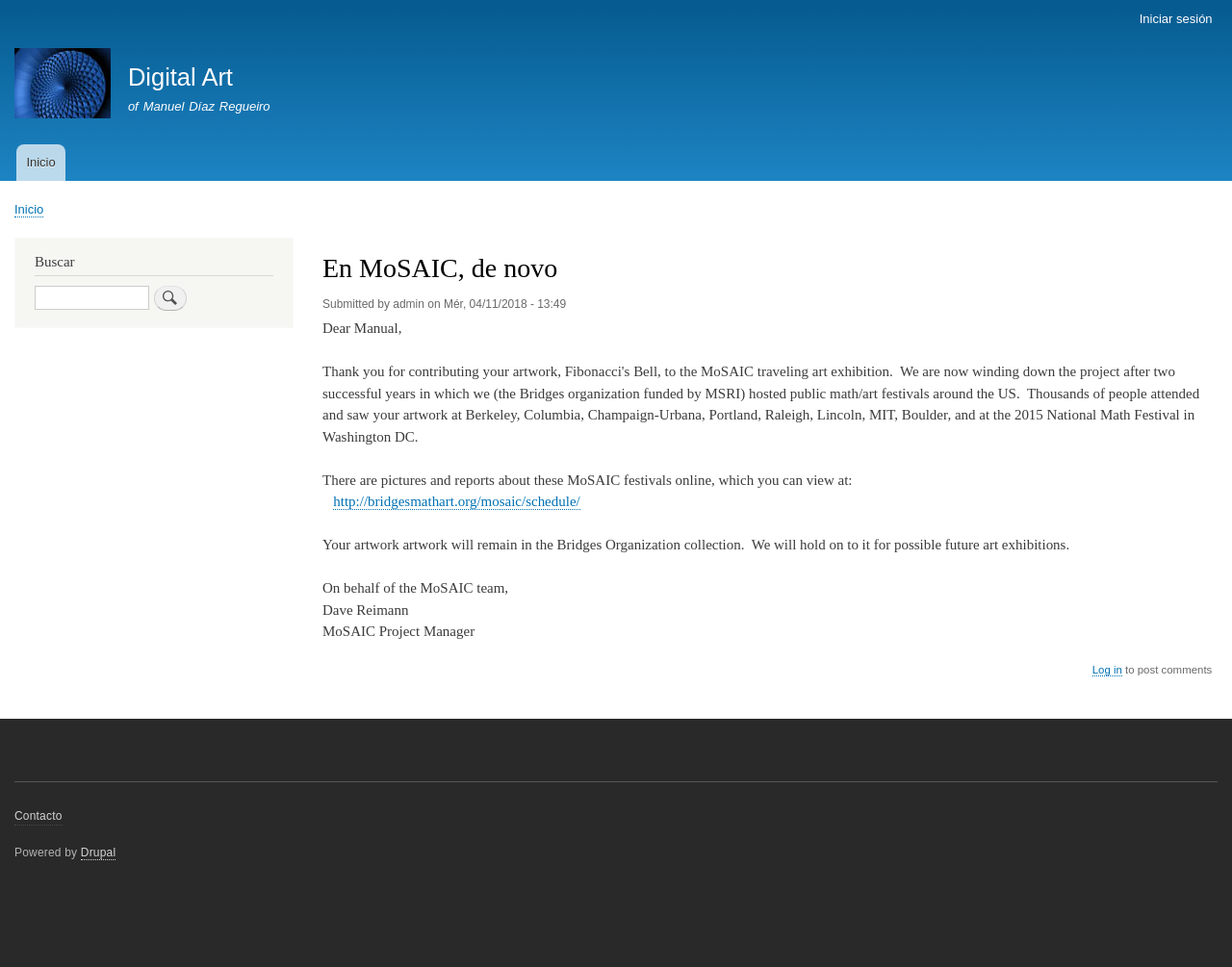Determine the bounding box coordinates of the clickable region to execute the instruction: "Read 'Central African Republic Endorses Moroccan Autonomy Plan On Sahara Dispute'". The coordinates should be four float numbers between 0 and 1, denoted as [left, top, right, bottom].

None